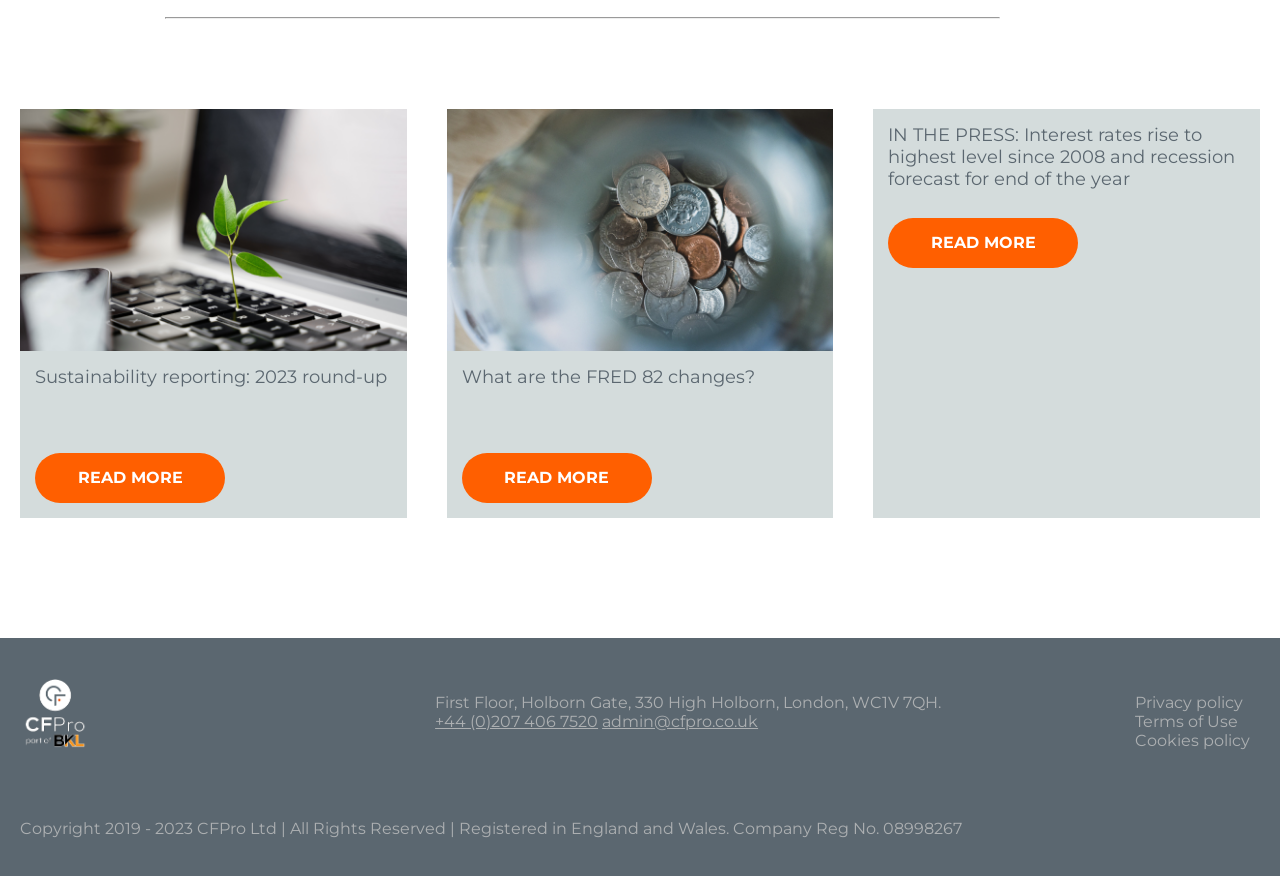Refer to the image and answer the question with as much detail as possible: What is the address of the company?

I found the company address 'First Floor, Holborn Gate, 330 High Holborn, London, WC1V 7QH' in the footer section of the webpage, which is located below the logo and contact information.